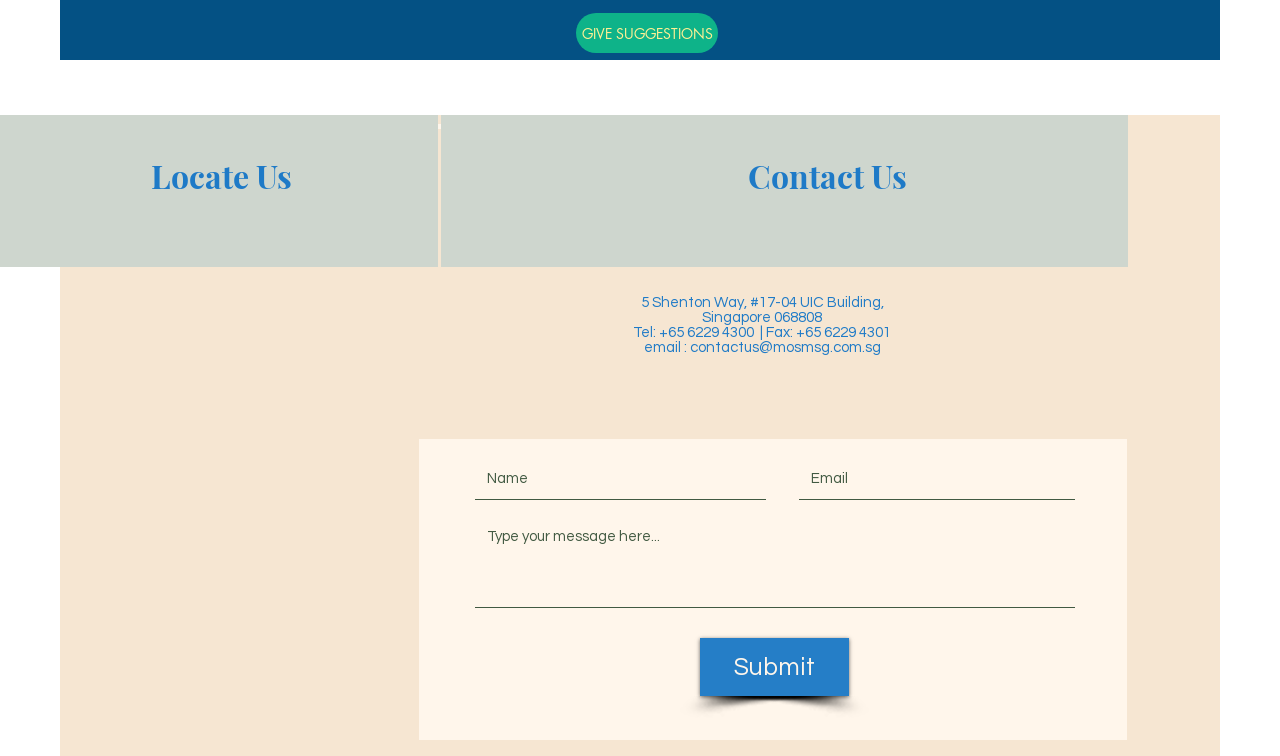Could you specify the bounding box coordinates for the clickable section to complete the following instruction: "Click the 'GIVE SUGGESTIONS' link"?

[0.45, 0.017, 0.561, 0.07]